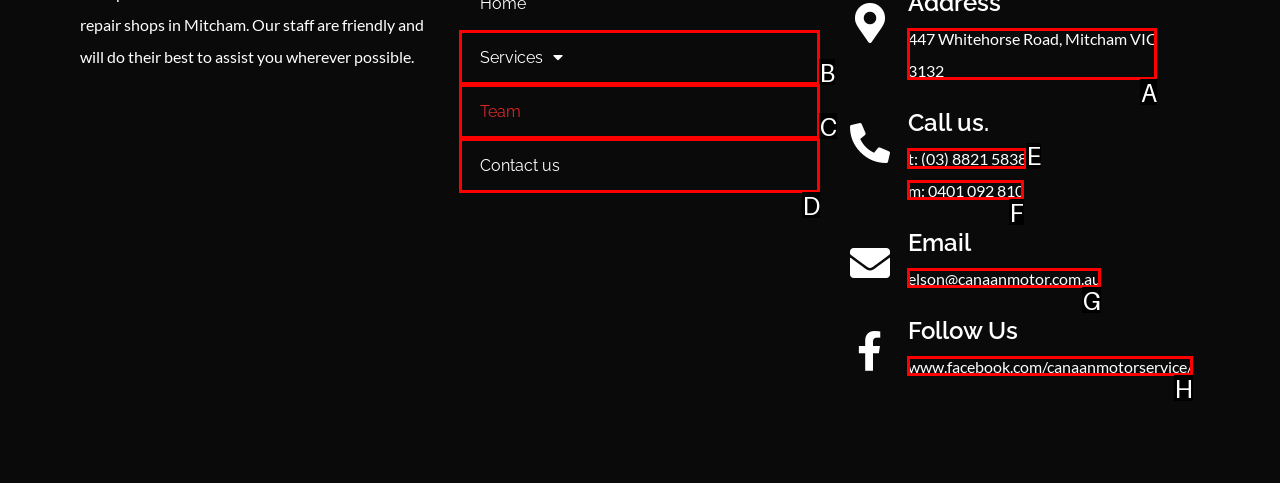Which UI element's letter should be clicked to achieve the task: Call the phone number
Provide the letter of the correct choice directly.

E